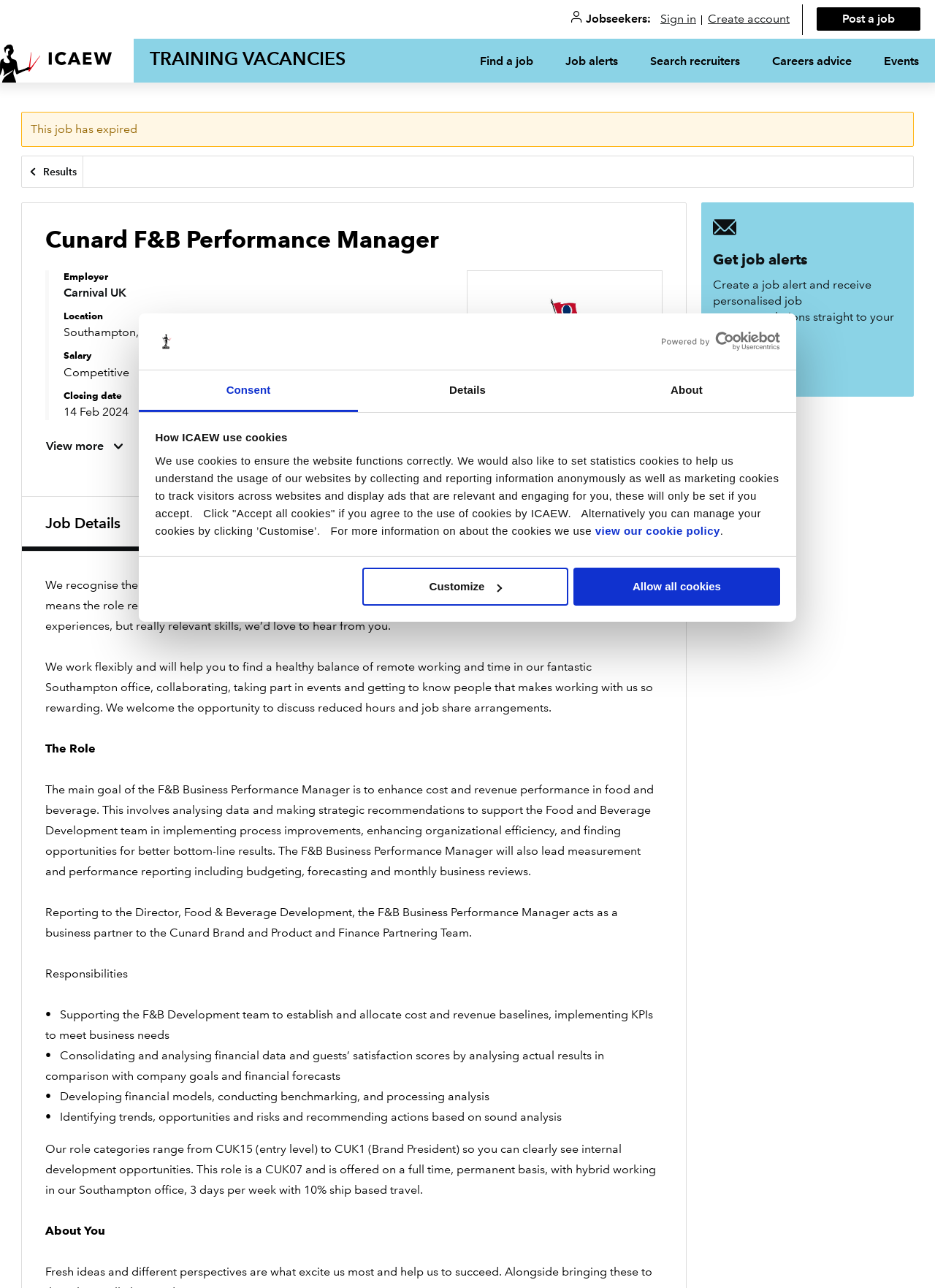Locate the bounding box coordinates of the element that should be clicked to fulfill the instruction: "View job details".

[0.049, 0.176, 0.709, 0.196]